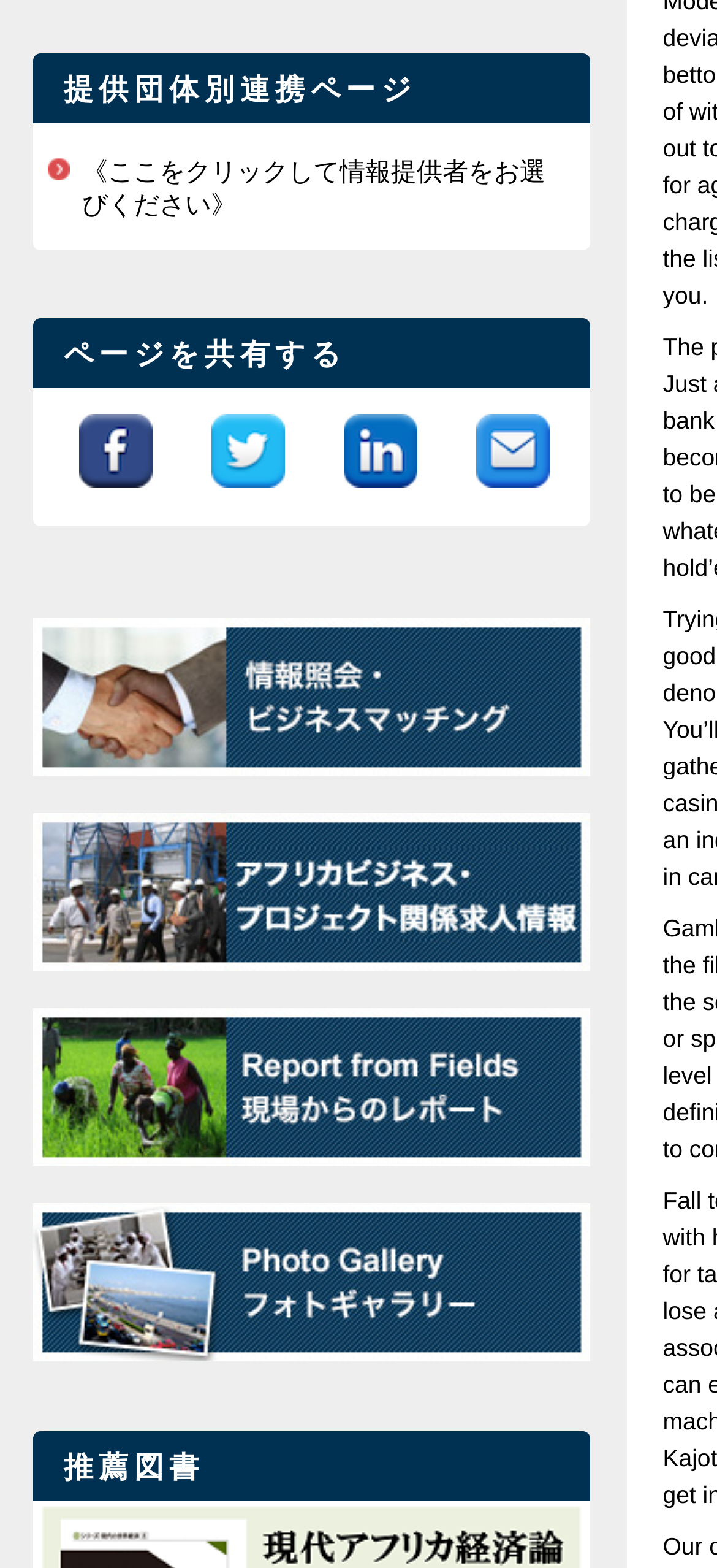Given the description of the UI element: "parent_node: 推薦図書", predict the bounding box coordinates in the form of [left, top, right, bottom], with each value being a float between 0 and 1.

[0.045, 0.956, 0.824, 0.974]